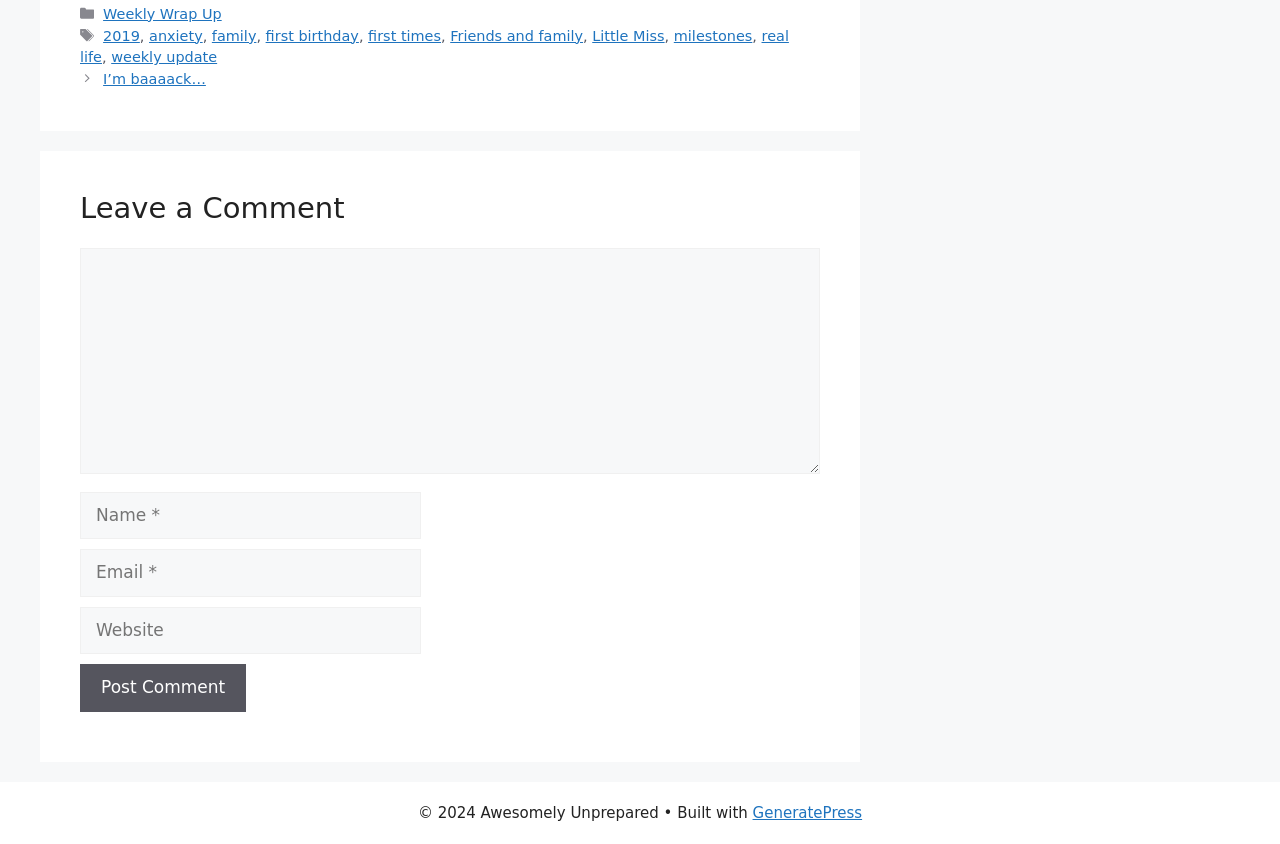Kindly determine the bounding box coordinates for the clickable area to achieve the given instruction: "Click on the 'Post Comment' button".

[0.062, 0.787, 0.192, 0.843]